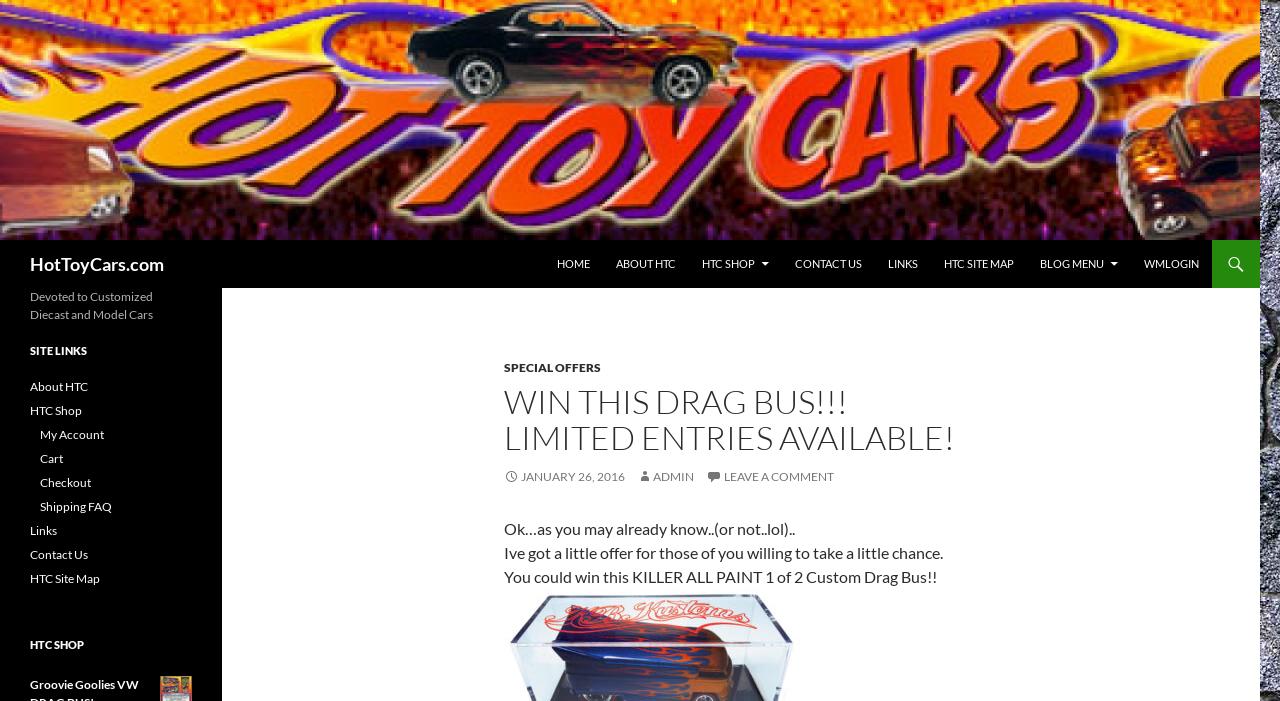Given the content of the image, can you provide a detailed answer to the question?
What is the name of the website?

The name of the website can be found in the top-left corner of the webpage, where it says 'HotToyCars.com' in a heading element.